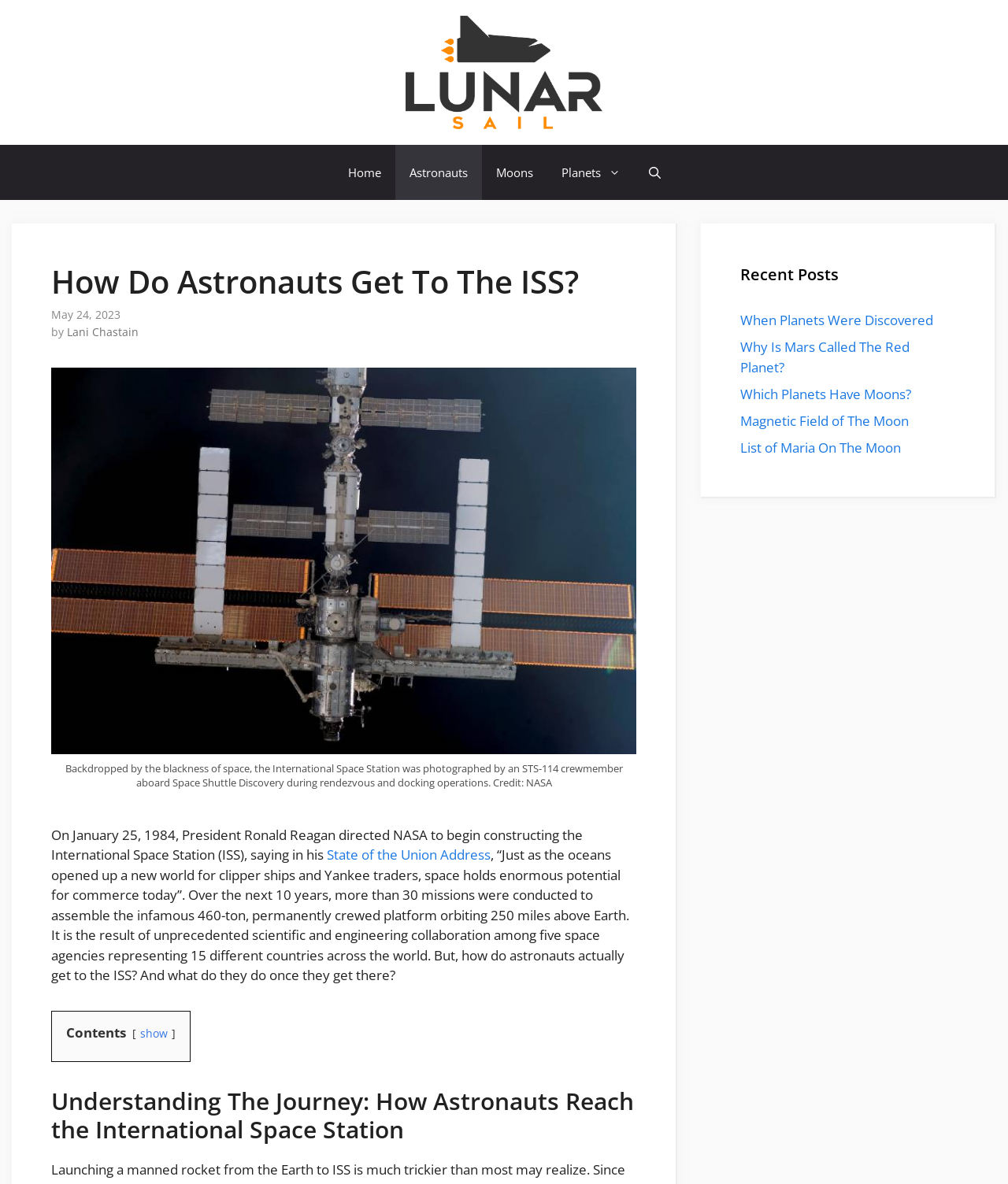Identify and provide the text of the main header on the webpage.

How Do Astronauts Get To The ISS?